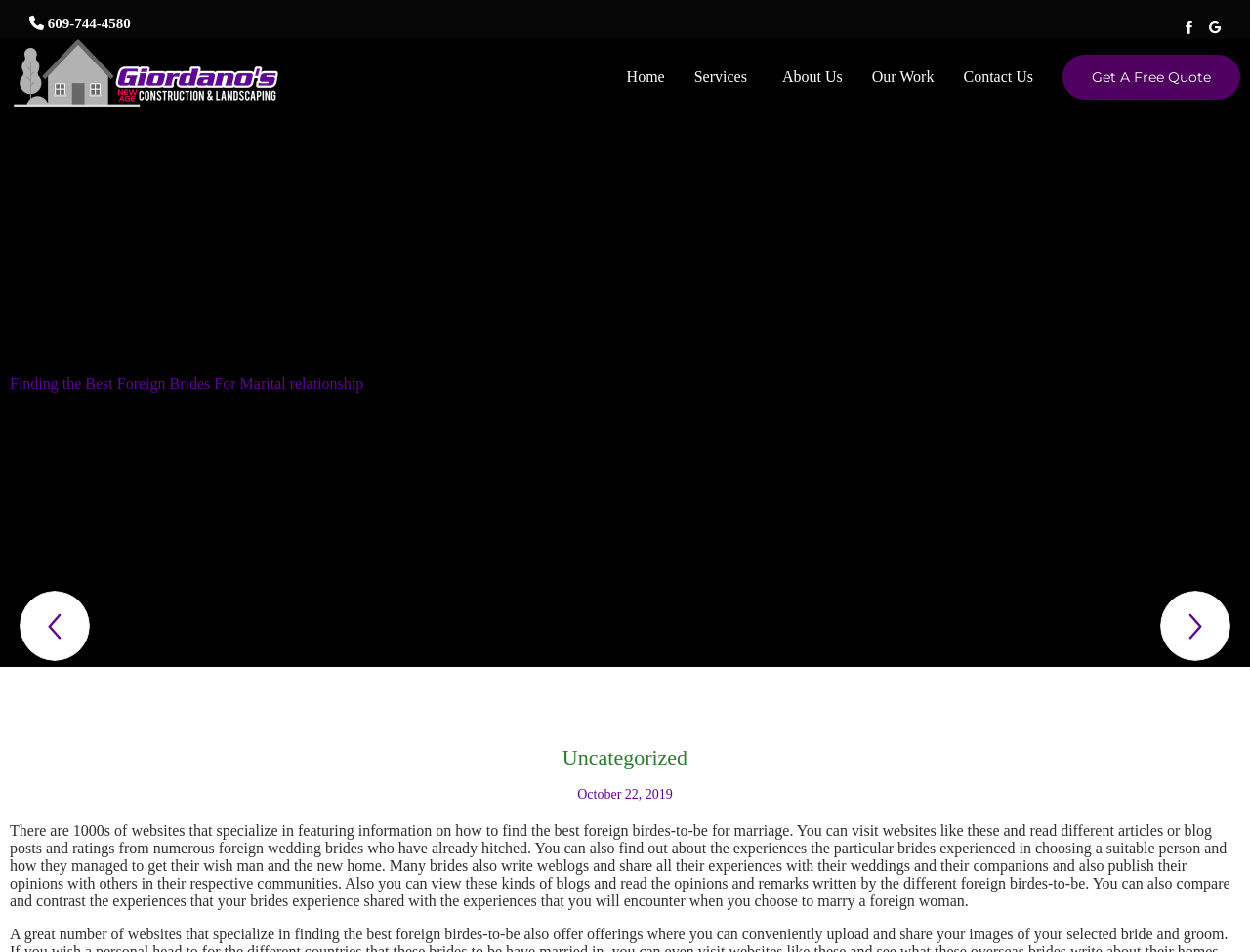Identify the bounding box coordinates for the element that needs to be clicked to fulfill this instruction: "Visit the 'Home' page". Provide the coordinates in the format of four float numbers between 0 and 1: [left, top, right, bottom].

[0.49, 0.055, 0.544, 0.107]